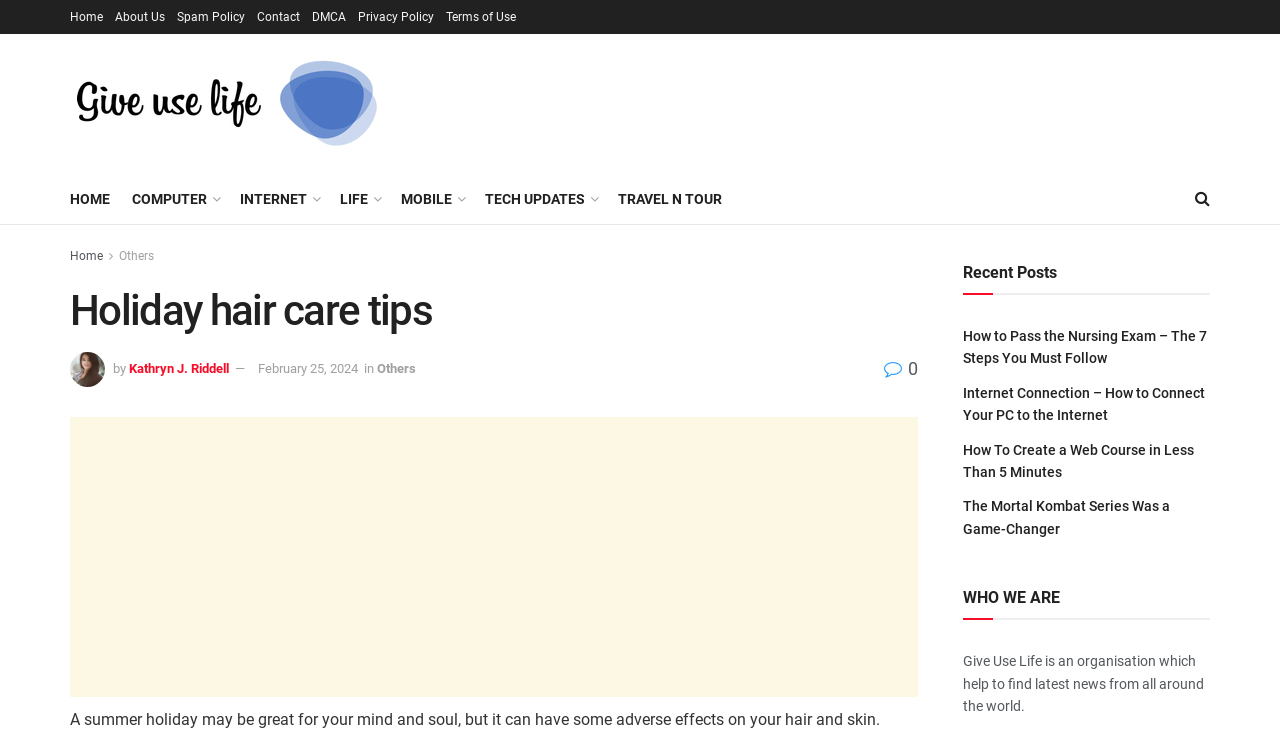Please identify the bounding box coordinates of the element's region that needs to be clicked to fulfill the following instruction: "Visit the 'TRAVEL N TOUR' page". The bounding box coordinates should consist of four float numbers between 0 and 1, i.e., [left, top, right, bottom].

[0.483, 0.252, 0.564, 0.291]